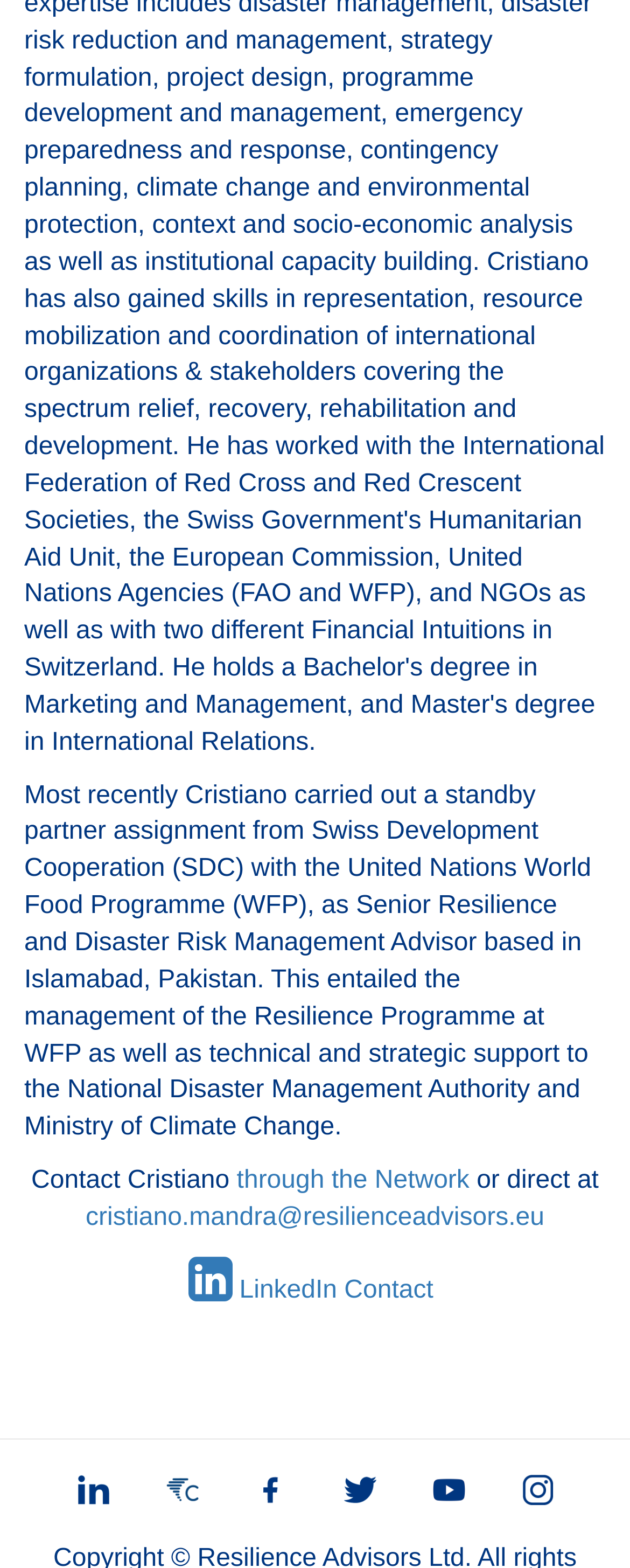Using floating point numbers between 0 and 1, provide the bounding box coordinates in the format (top-left x, top-left y, bottom-right x, bottom-right y). Locate the UI element described here: through the Network

[0.376, 0.744, 0.745, 0.762]